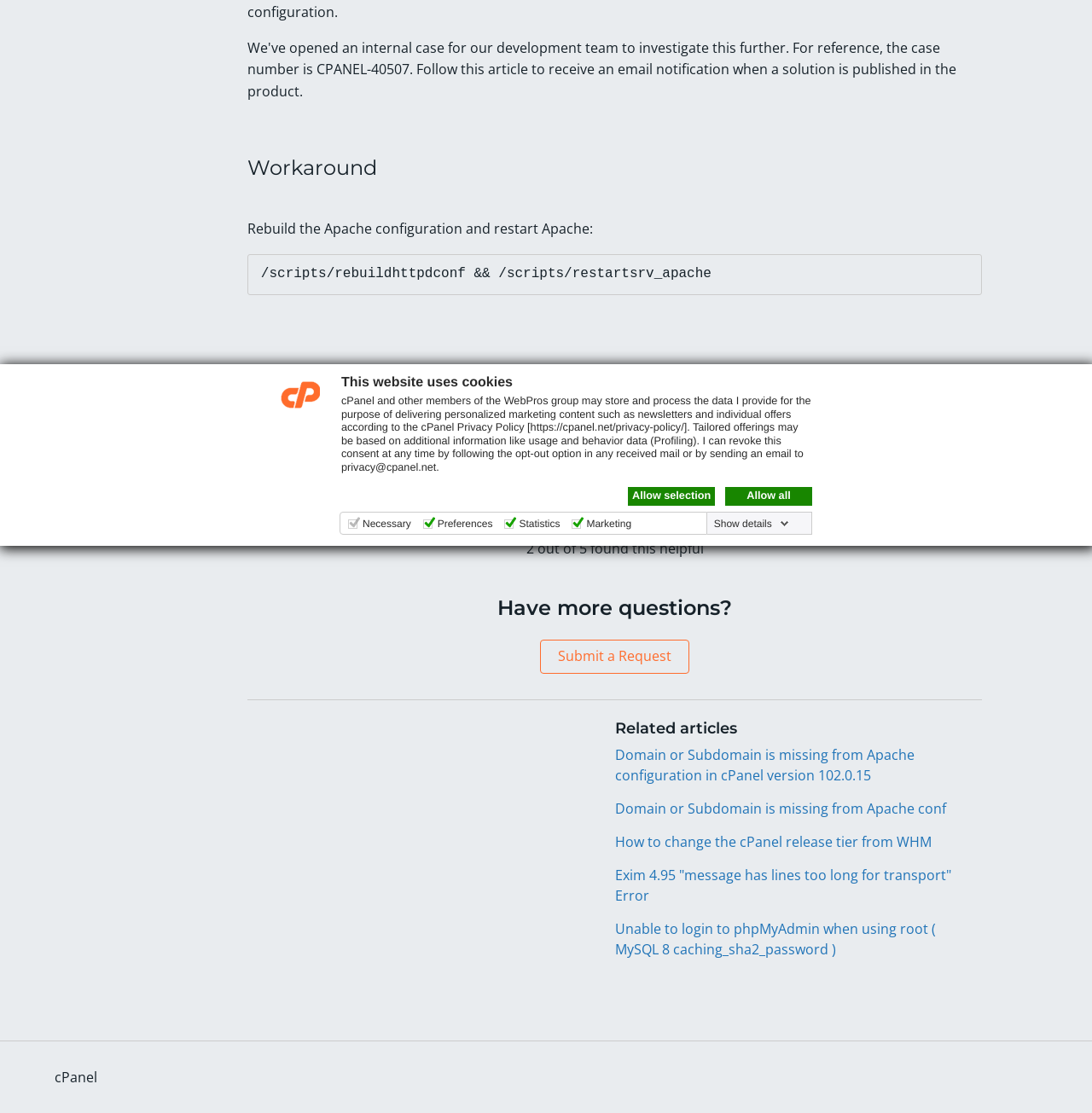Bounding box coordinates are specified in the format (top-left x, top-left y, bottom-right x, bottom-right y). All values are floating point numbers bounded between 0 and 1. Please provide the bounding box coordinate of the region this sentence describes: Yes

[0.488, 0.445, 0.558, 0.476]